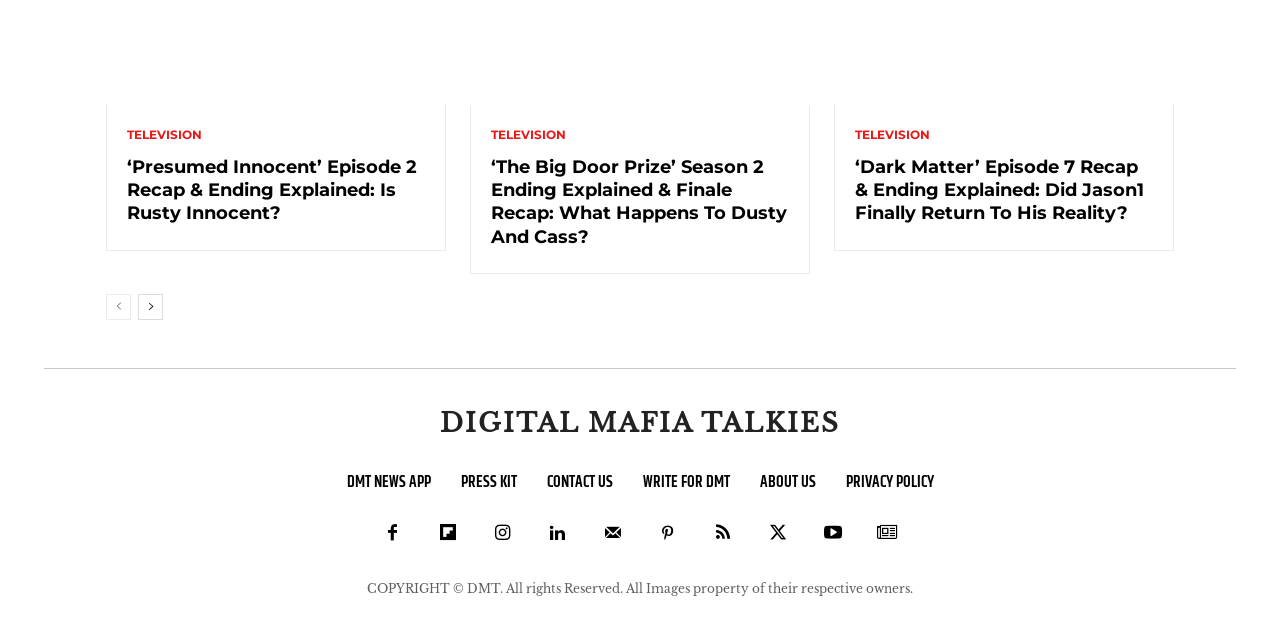Please determine the bounding box coordinates of the clickable area required to carry out the following instruction: "go to next page". The coordinates must be four float numbers between 0 and 1, represented as [left, top, right, bottom].

[0.108, 0.459, 0.127, 0.5]